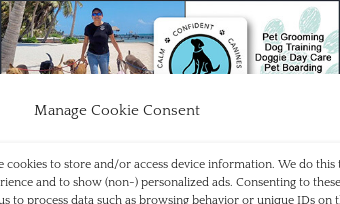What is the logo above the man?
Examine the webpage screenshot and provide an in-depth answer to the question.

Above the man, there is a logo that features a dog silhouette, which is likely a representation of the pet services being offered on the website, such as grooming, dog training, doggy daycare, and pet boarding.